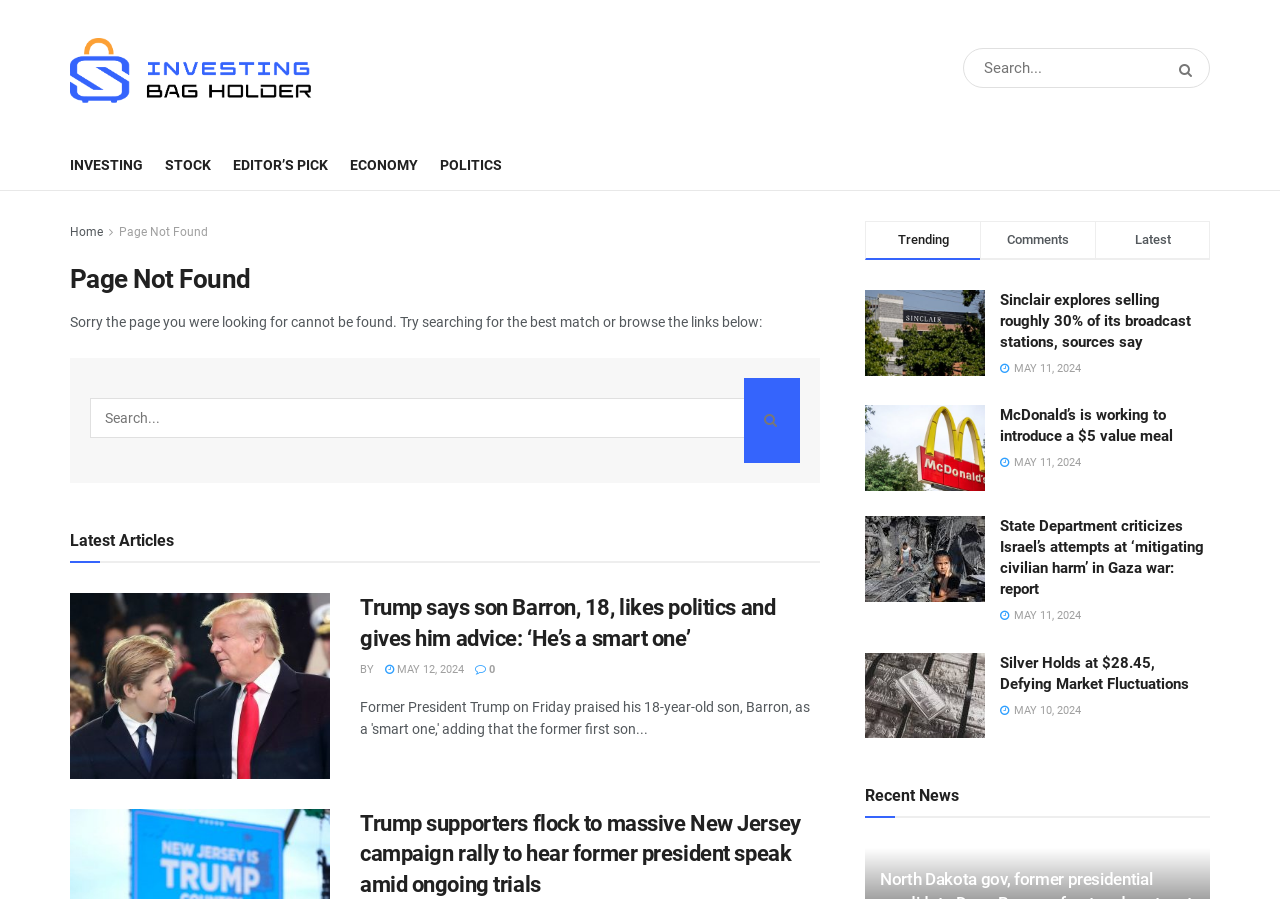Could you indicate the bounding box coordinates of the region to click in order to complete this instruction: "Read the latest article 'Trump says son Barron, 18, likes politics and gives him advice: ‘He’s a smart one’'".

[0.055, 0.659, 0.641, 0.866]